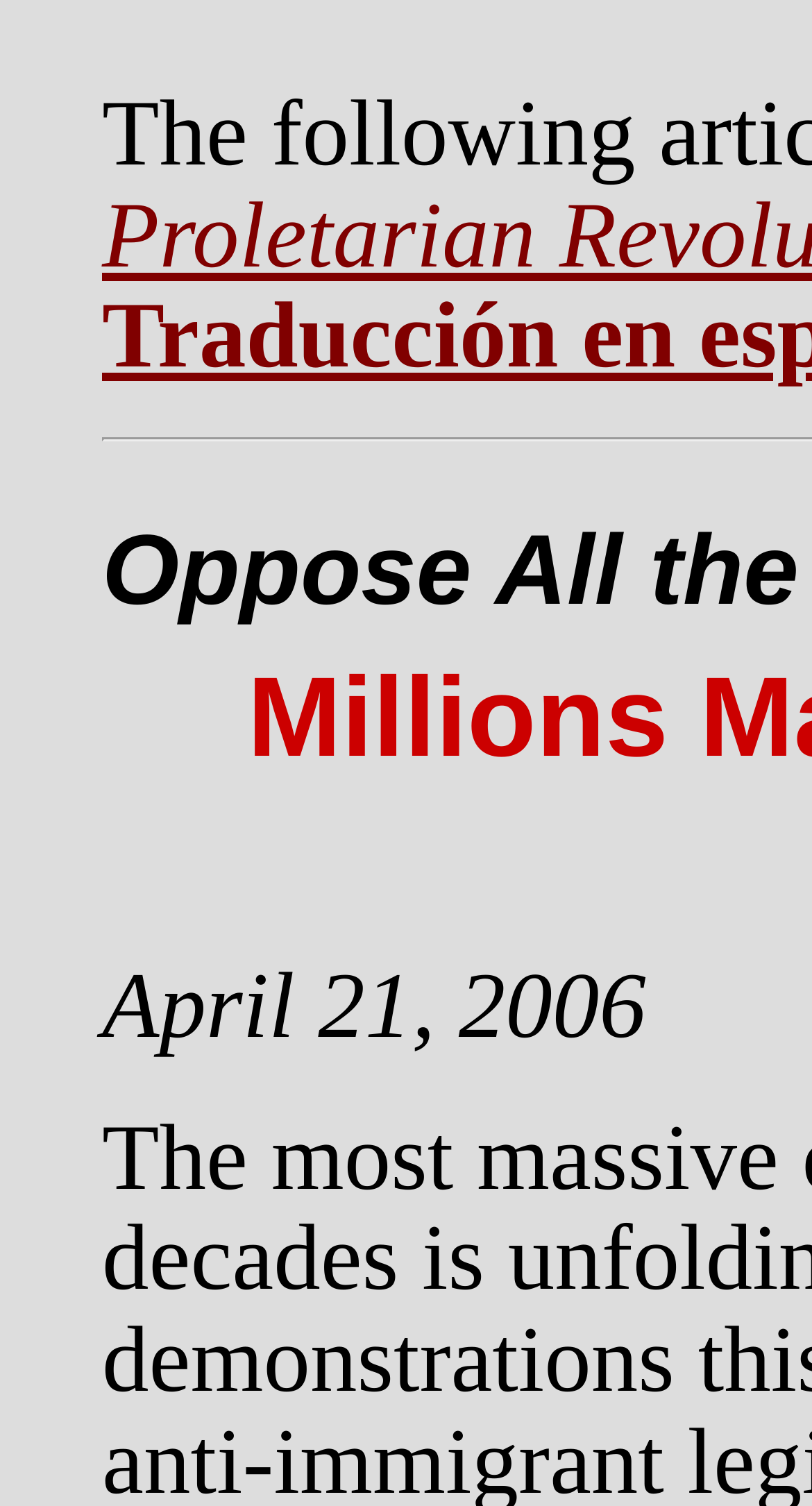Determine the webpage's heading and output its text content.

Millions March for Immigrant Rights